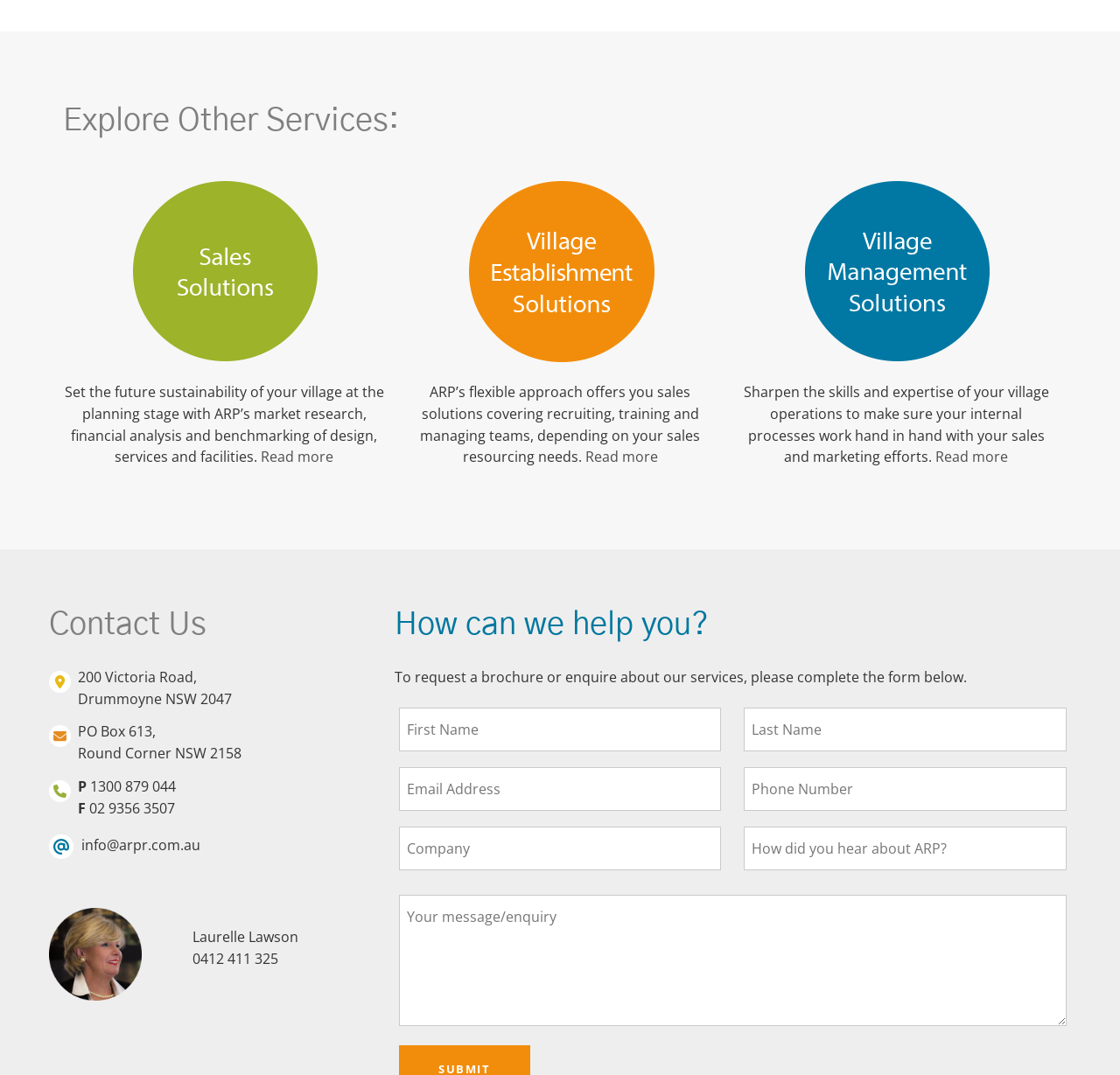Provide the bounding box coordinates for the UI element that is described as: "Read more".

[0.835, 0.416, 0.9, 0.434]